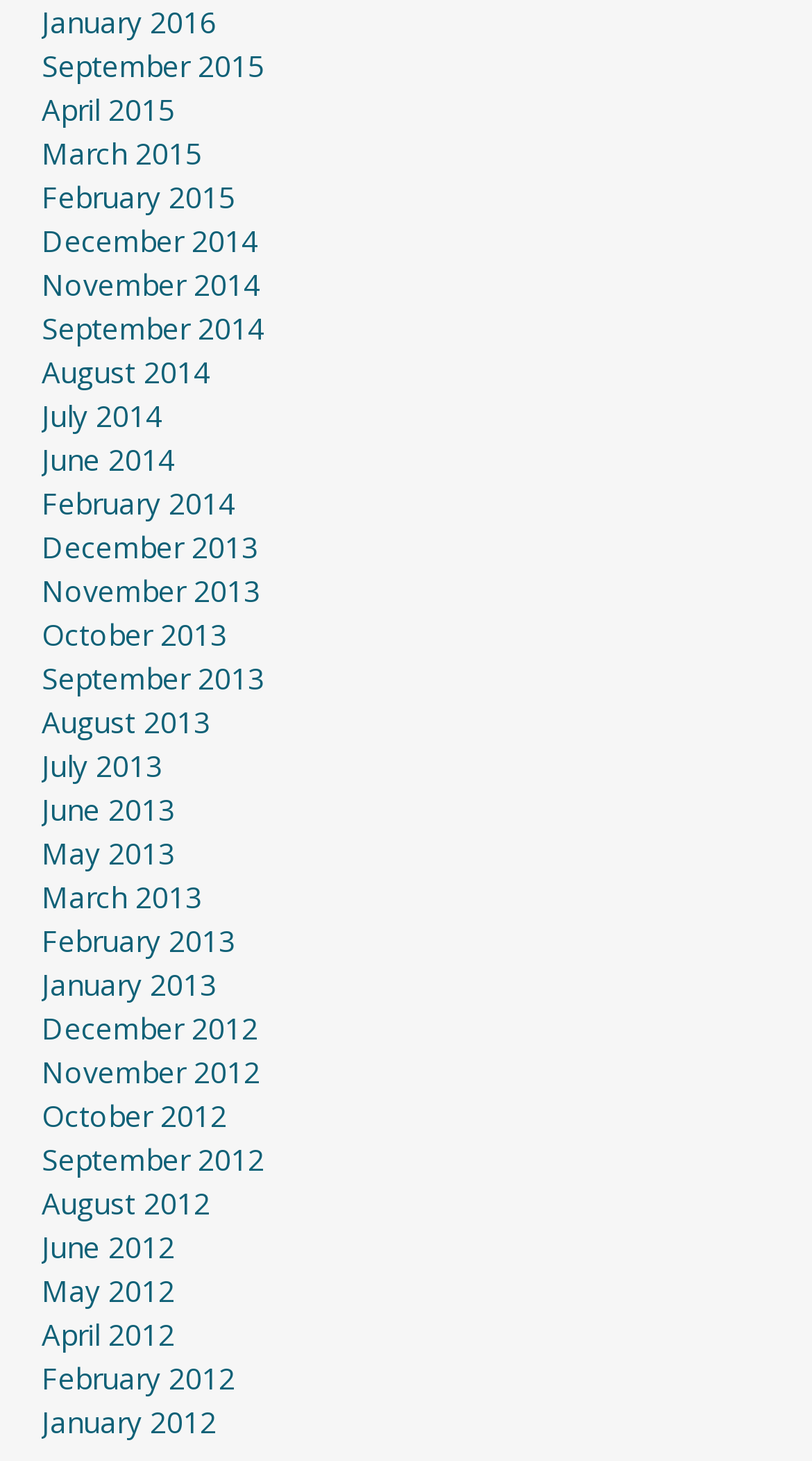What is the month listed immediately before September 2014?
Please provide a comprehensive answer based on the visual information in the image.

I examined the links on the webpage and found that the month listed immediately before 'September 2014' is 'August 2014', based on their vertical positions and the ordering of the links.